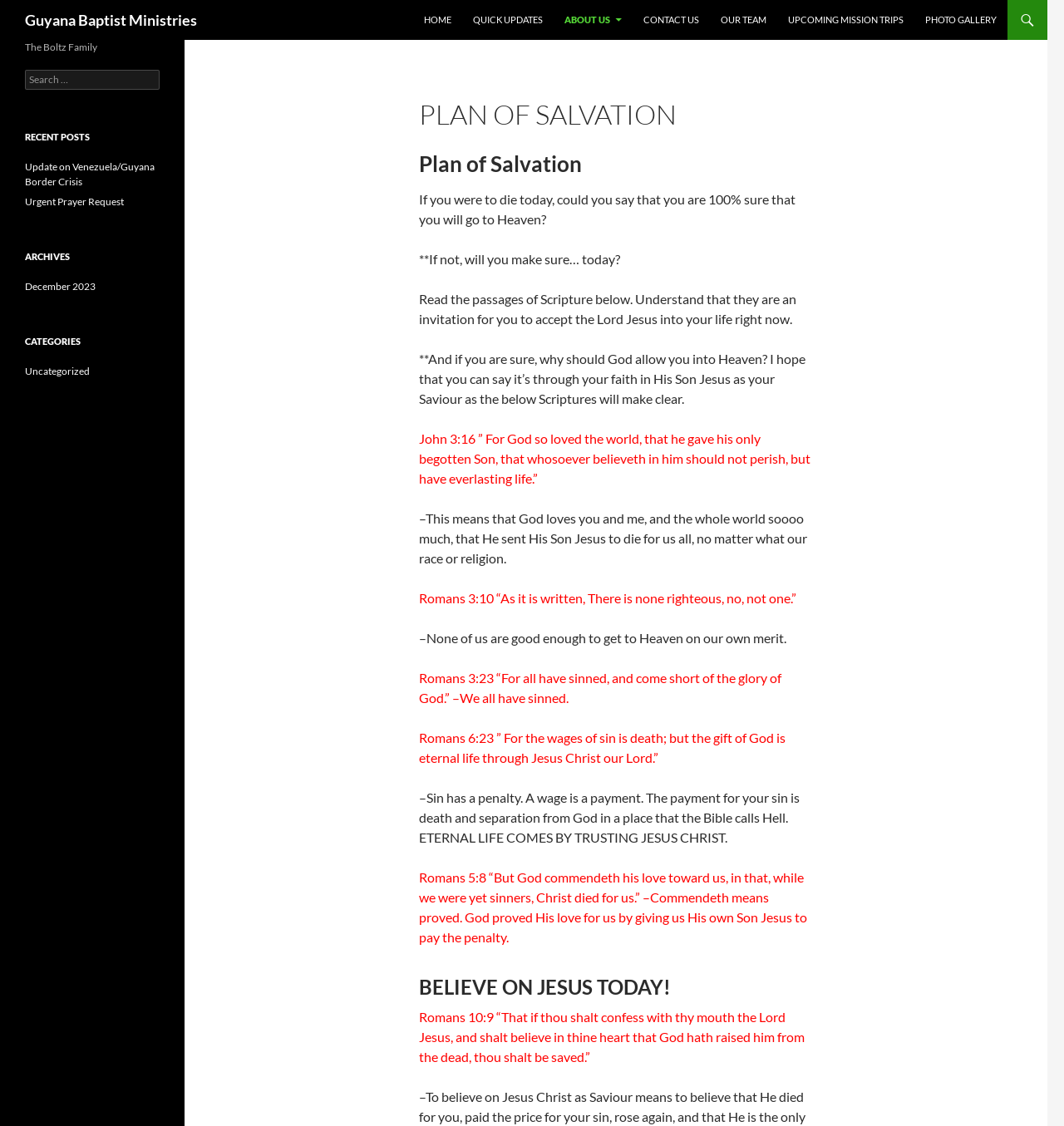Please identify the bounding box coordinates for the region that you need to click to follow this instruction: "Search for something".

[0.023, 0.062, 0.15, 0.08]